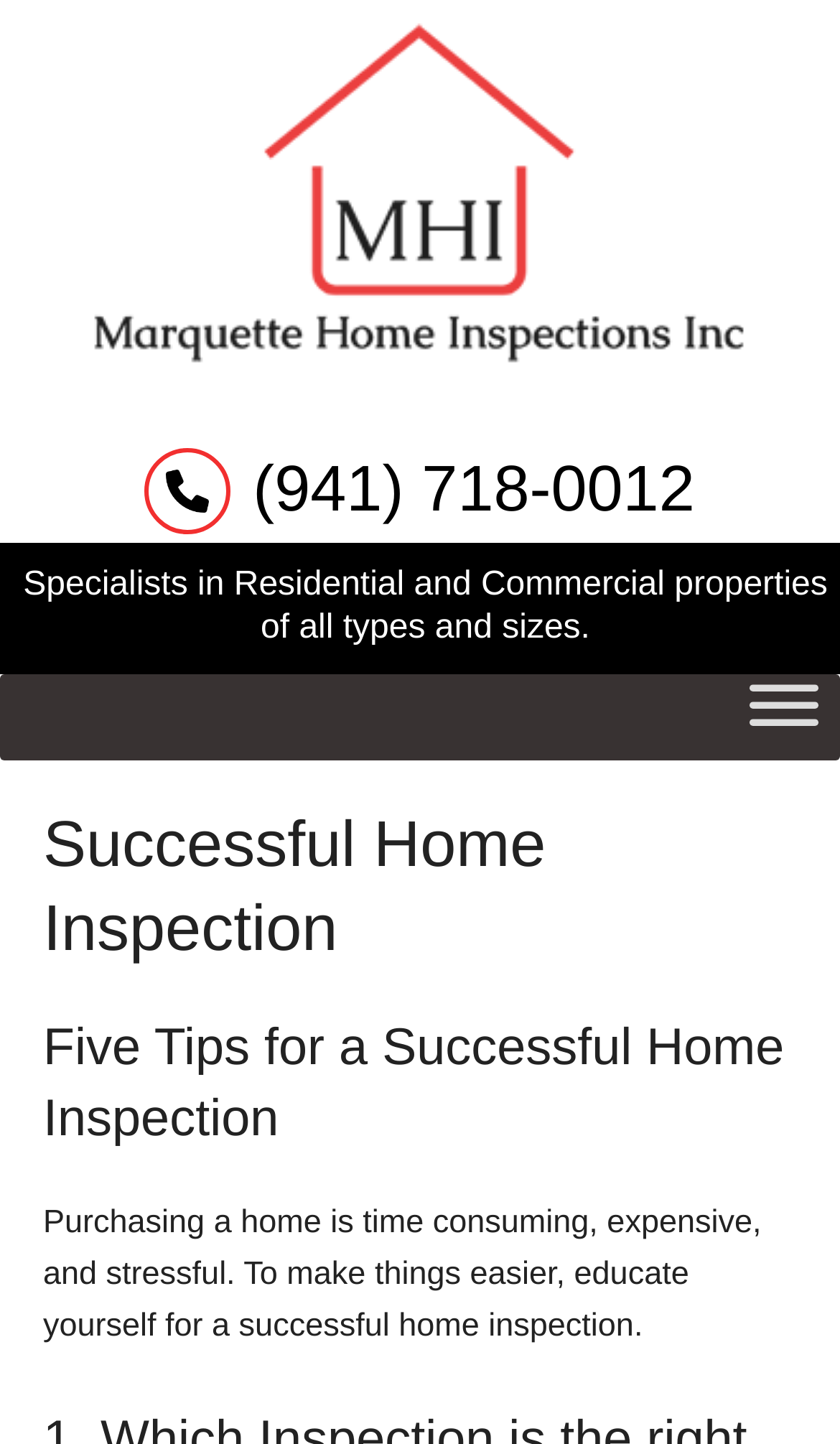Respond with a single word or phrase to the following question:
Is the menu expanded?

No